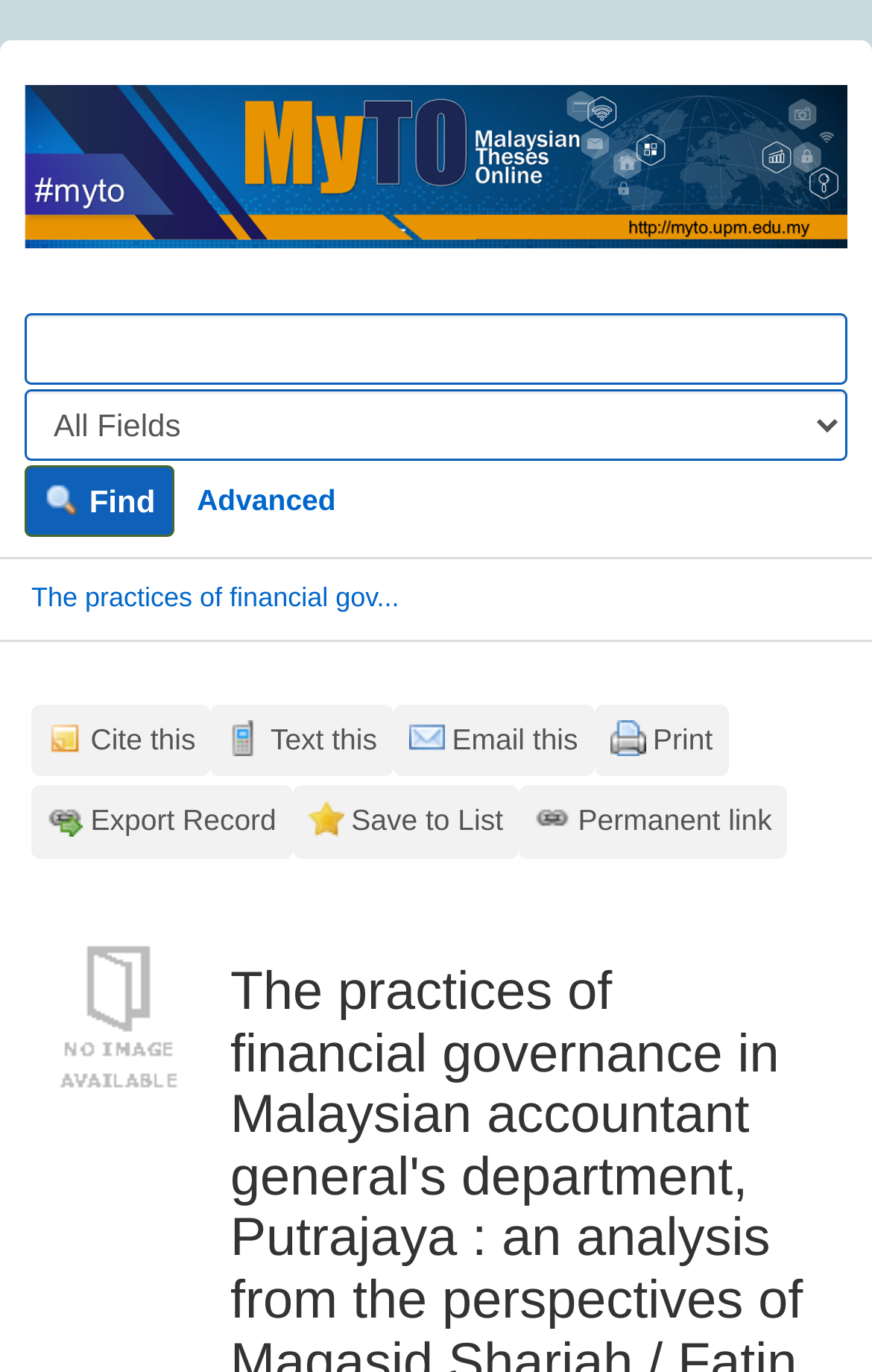Point out the bounding box coordinates of the section to click in order to follow this instruction: "Export Record".

[0.036, 0.573, 0.335, 0.626]